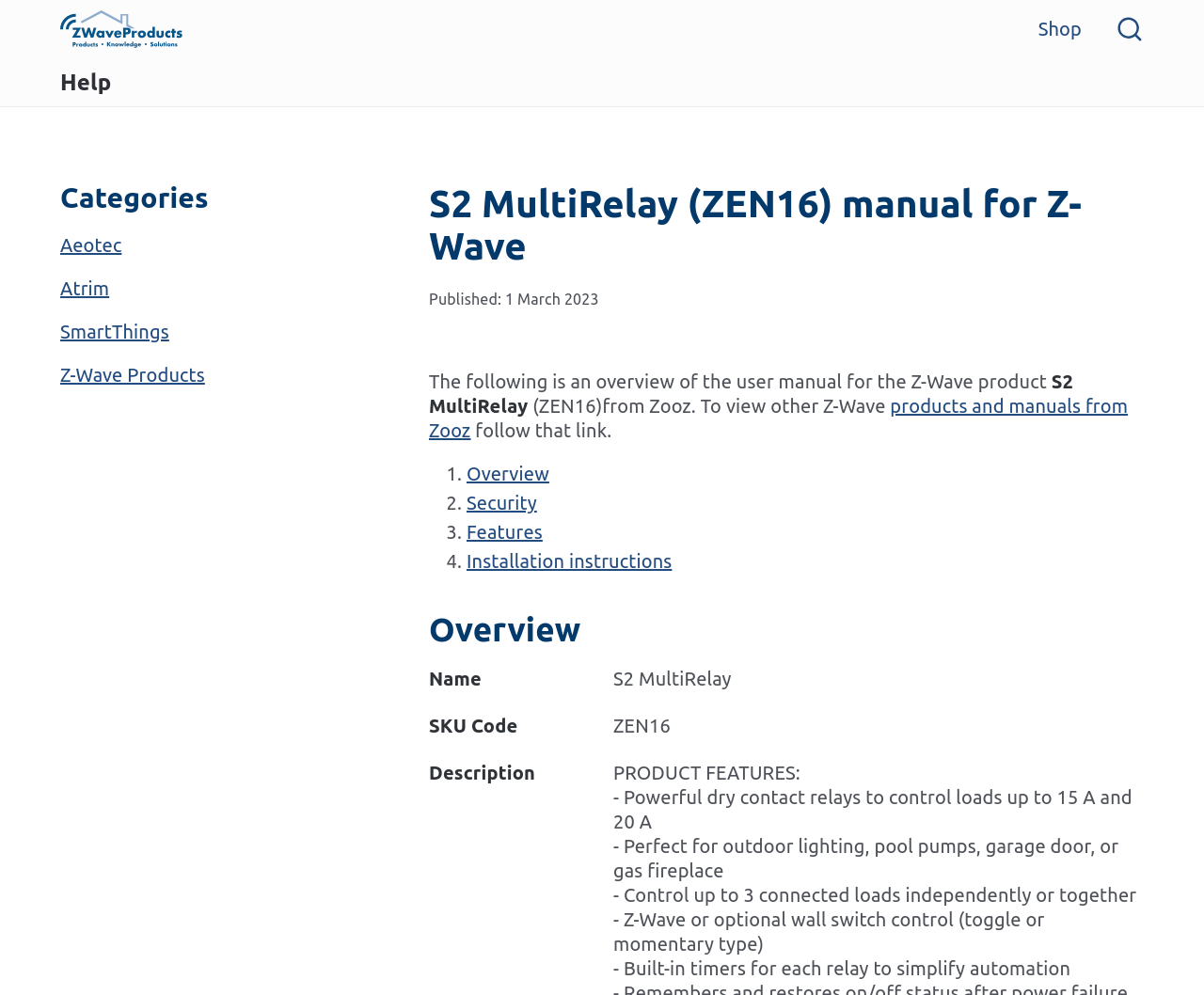Determine the bounding box coordinates for the clickable element required to fulfill the instruction: "Search for something". Provide the coordinates as four float numbers between 0 and 1, i.e., [left, top, right, bottom].

[0.917, 0.008, 0.95, 0.051]